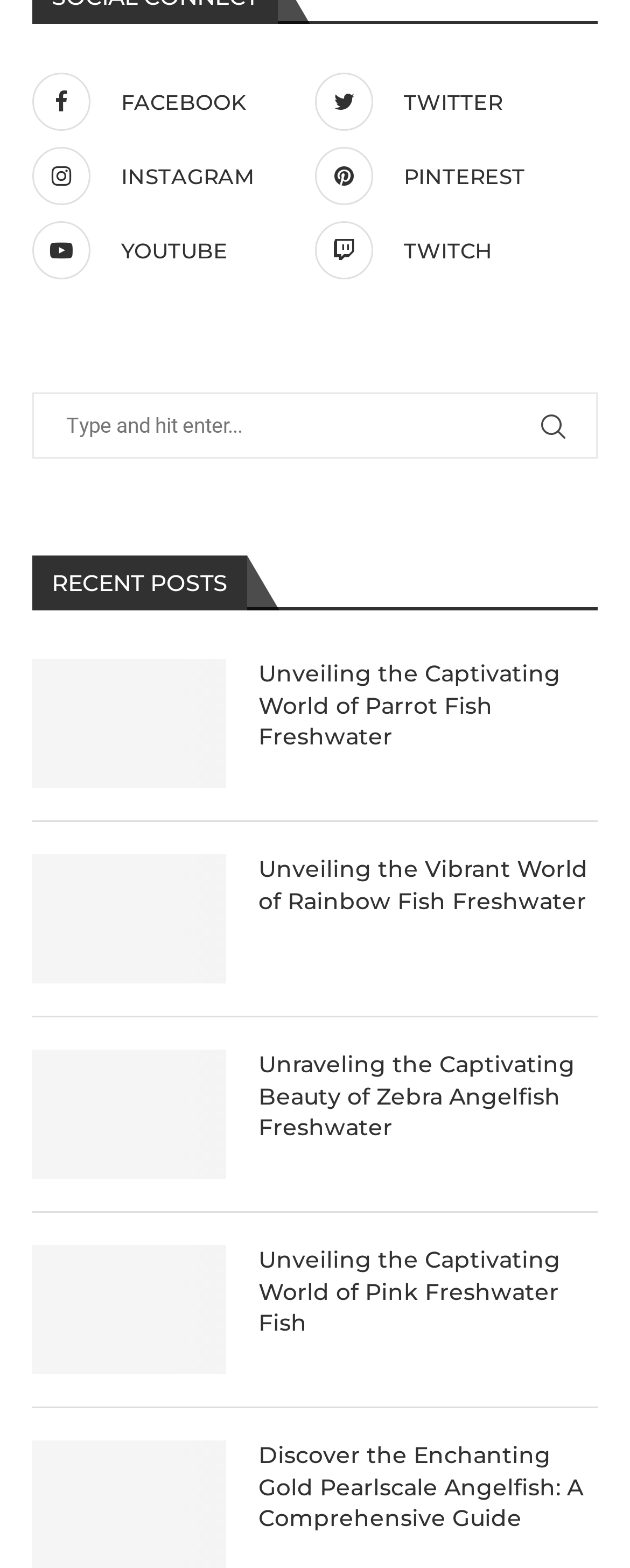Give the bounding box coordinates for the element described by: "Twitter".

[0.487, 0.047, 0.936, 0.084]